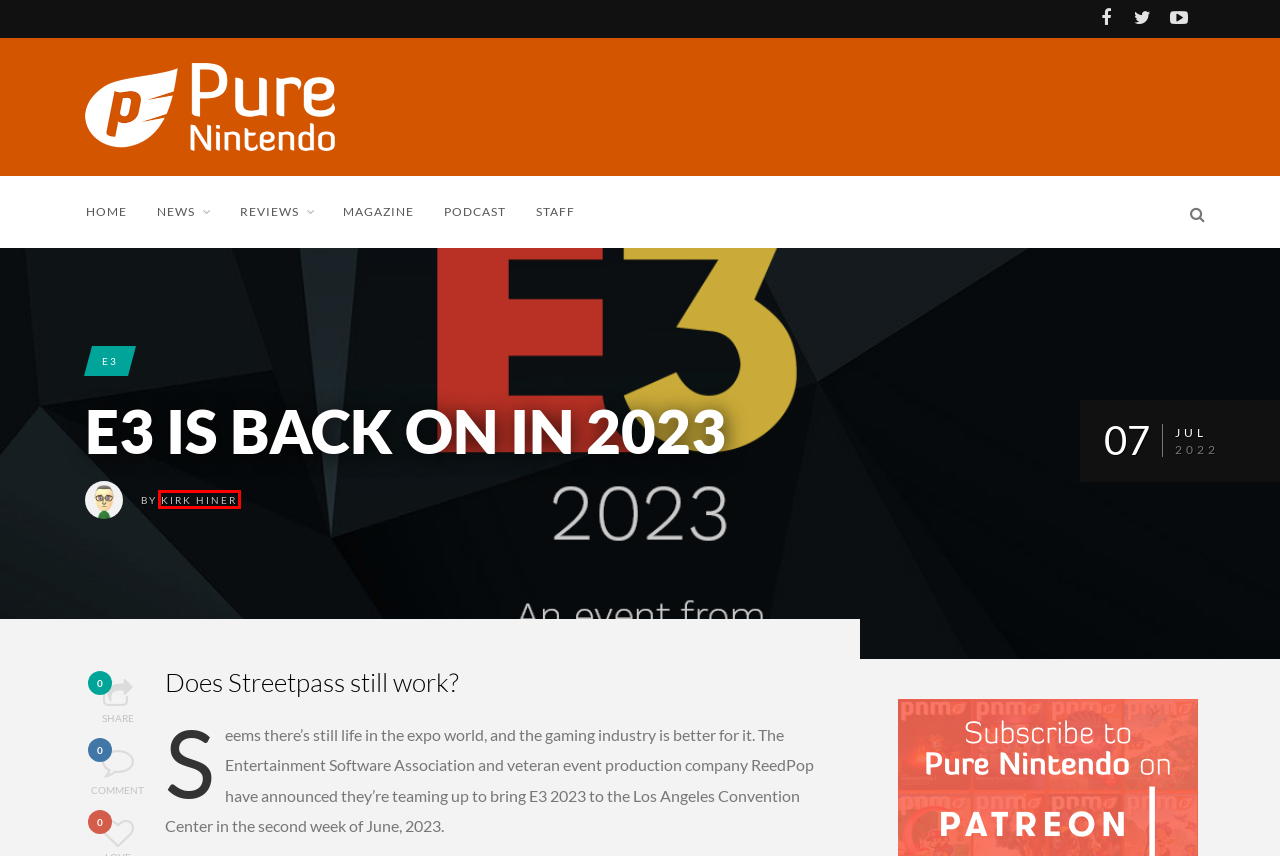You are presented with a screenshot of a webpage containing a red bounding box around an element. Determine which webpage description best describes the new webpage after clicking on the highlighted element. Here are the candidates:
A. Kirk Hiner - Pure Nintendo Editor, assistant review coordinator
B. Reviews Archives - Pure Nintendo
C. E3 Archives - Pure Nintendo
D. Pure Nintendo | Nintendo News | Nintendo Magazine
E. Pure Nintendo Magazine (PNM) - Subscribe - Nintendo Switch
F. You searched for podcast - Pure Nintendo
G. Staff - Pure Nintendo
H. Pure Nintendo - Metacritic

A